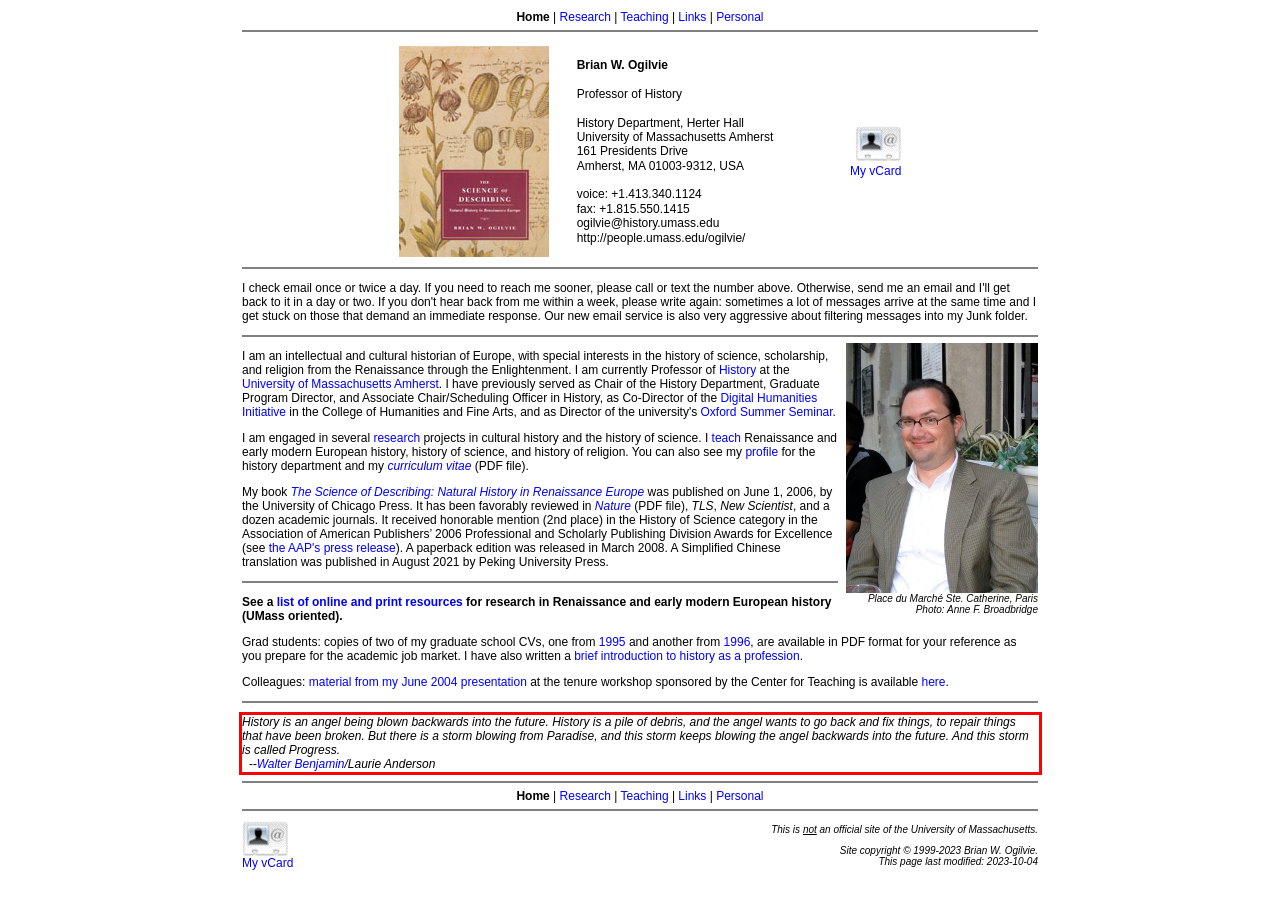Within the screenshot of the webpage, locate the red bounding box and use OCR to identify and provide the text content inside it.

History is an angel being blown backwards into the future. History is a pile of debris, and the angel wants to go back and fix things, to repair things that have been broken. But there is a storm blowing from Paradise, and this storm keeps blowing the angel backwards into the future. And this storm is called Progress. --Walter Benjamin/Laurie Anderson